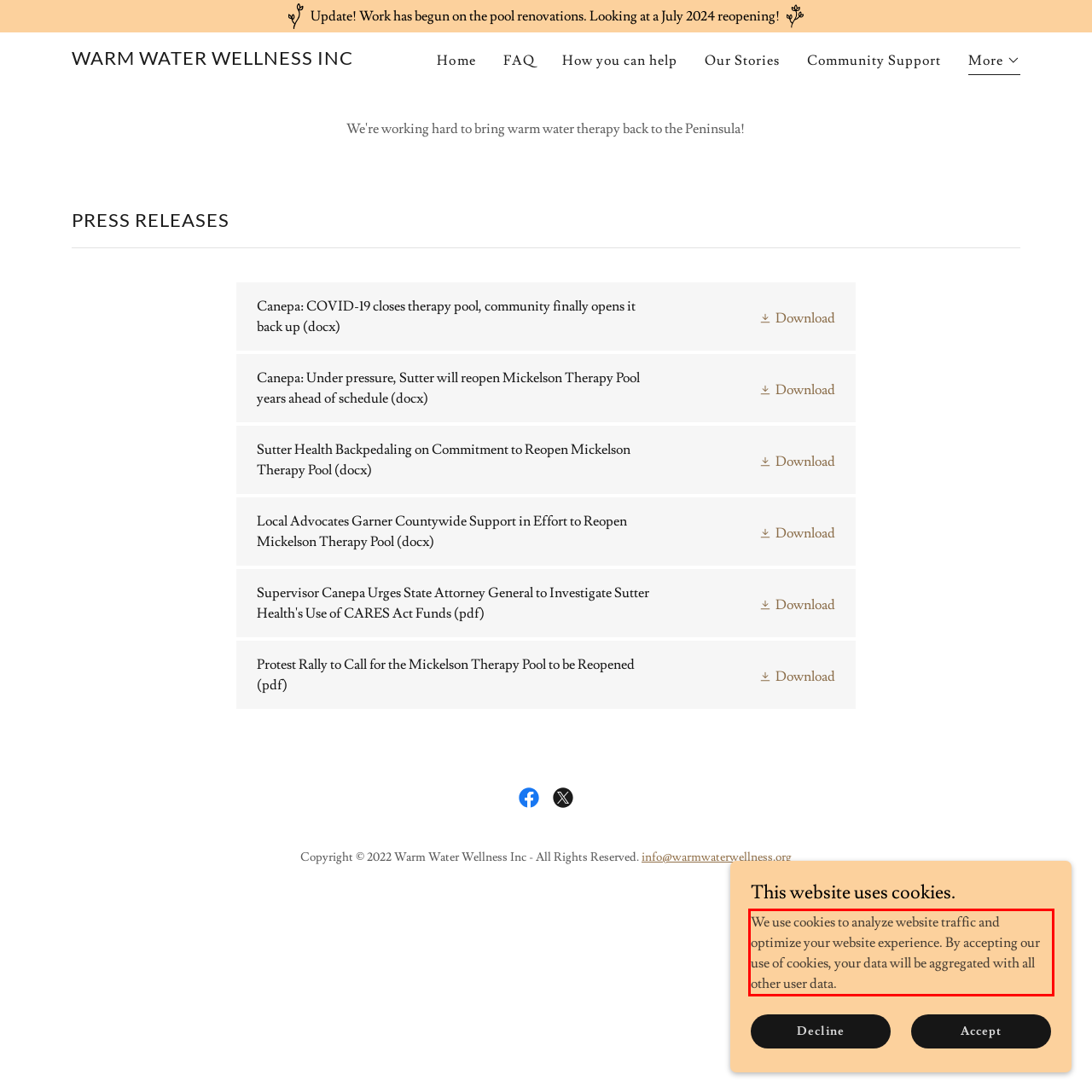Please identify the text within the red rectangular bounding box in the provided webpage screenshot.

We use cookies to analyze website traffic and optimize your website experience. By accepting our use of cookies, your data will be aggregated with all other user data.